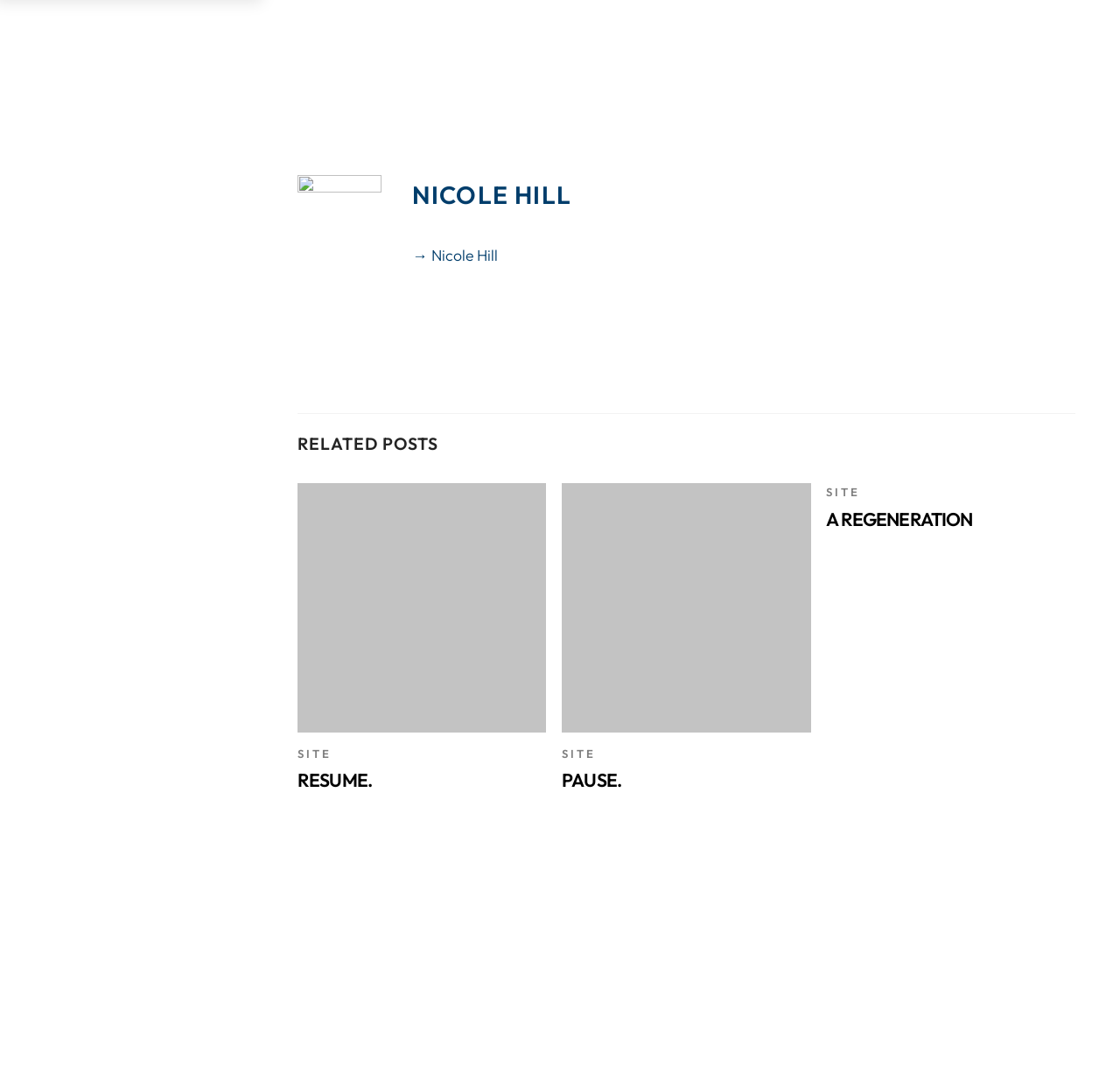Find and provide the bounding box coordinates for the UI element described here: "Site". The coordinates should be given as four float numbers between 0 and 1: [left, top, right, bottom].

[0.266, 0.7, 0.296, 0.713]